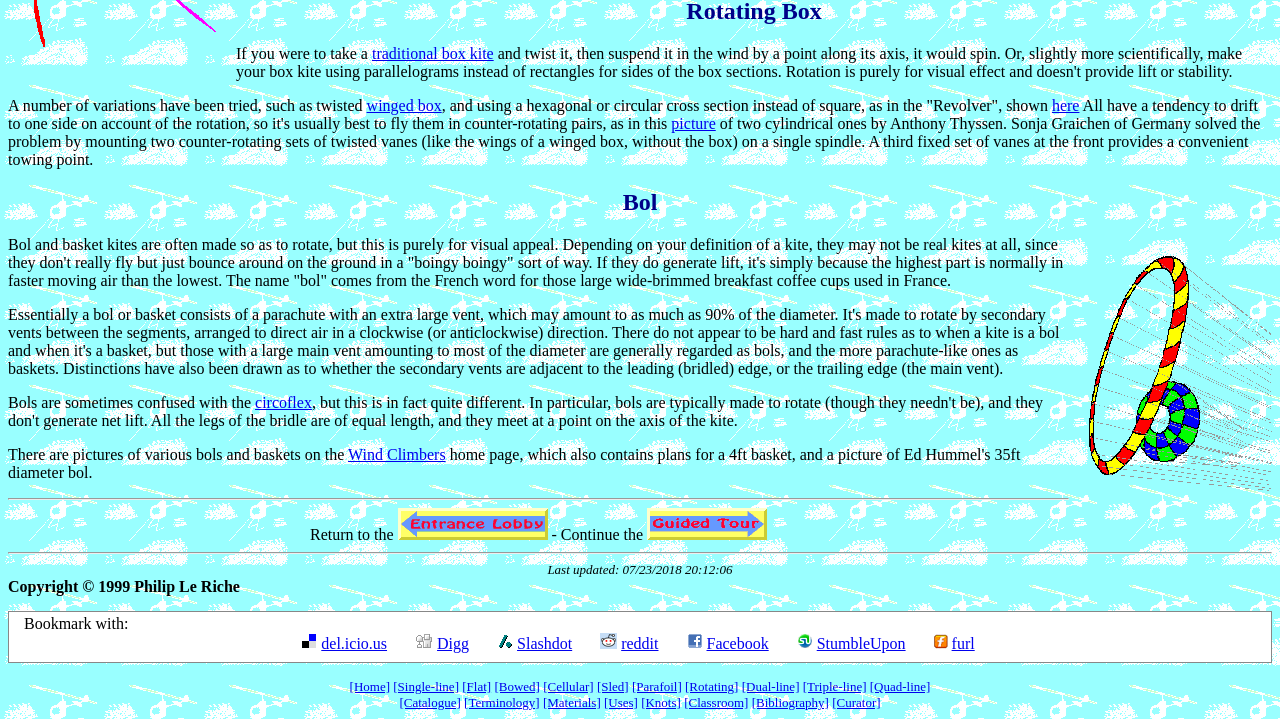Using the details in the image, give a detailed response to the question below:
What is the date when the webpage was last updated?

The answer can be found at the bottom of the webpage, where it displays the last updated date and time.